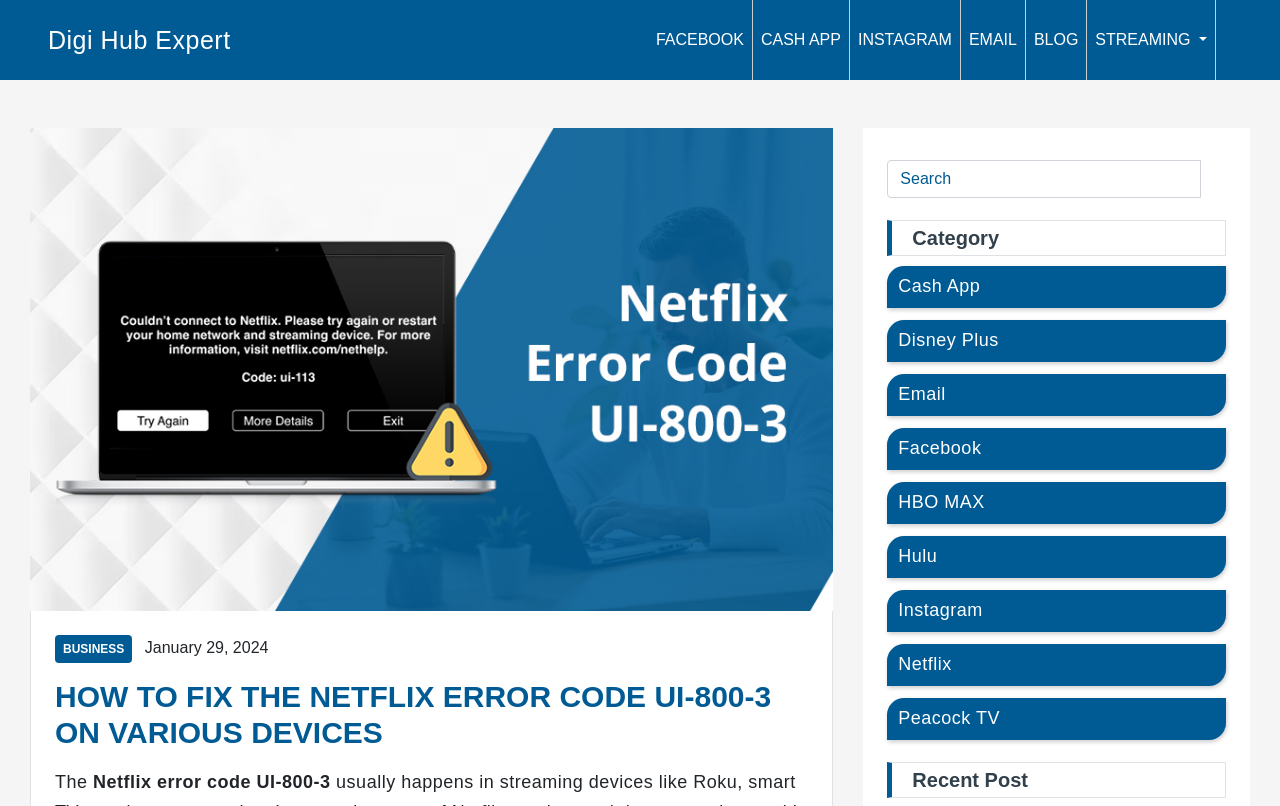Carefully examine the image and provide an in-depth answer to the question: What is the error code mentioned on this webpage?

The webpage is about fixing a specific error code on Netflix, and the error code is mentioned in the heading and the first paragraph of the webpage, which is UI-800-3.